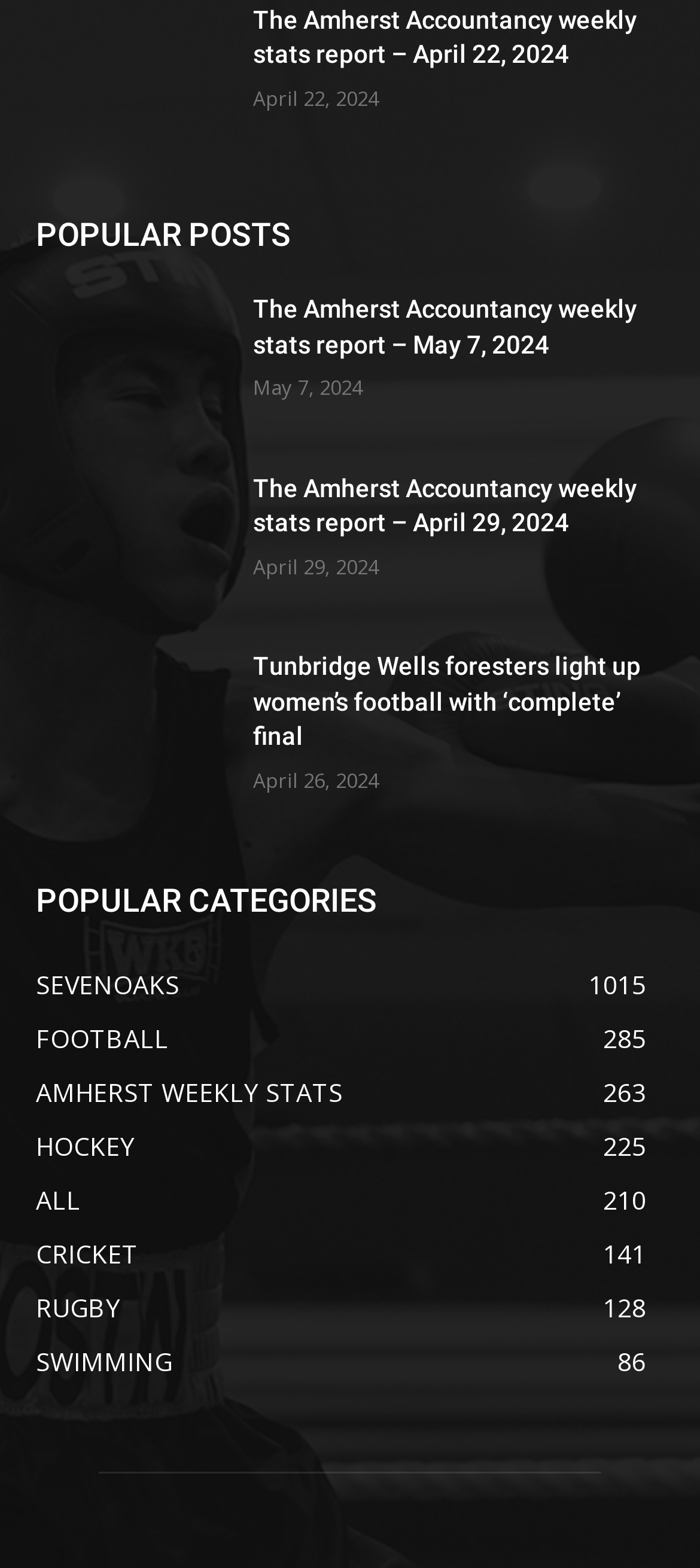Please determine the bounding box coordinates of the clickable area required to carry out the following instruction: "Visit CoverNews website". The coordinates must be four float numbers between 0 and 1, represented as [left, top, right, bottom].

None